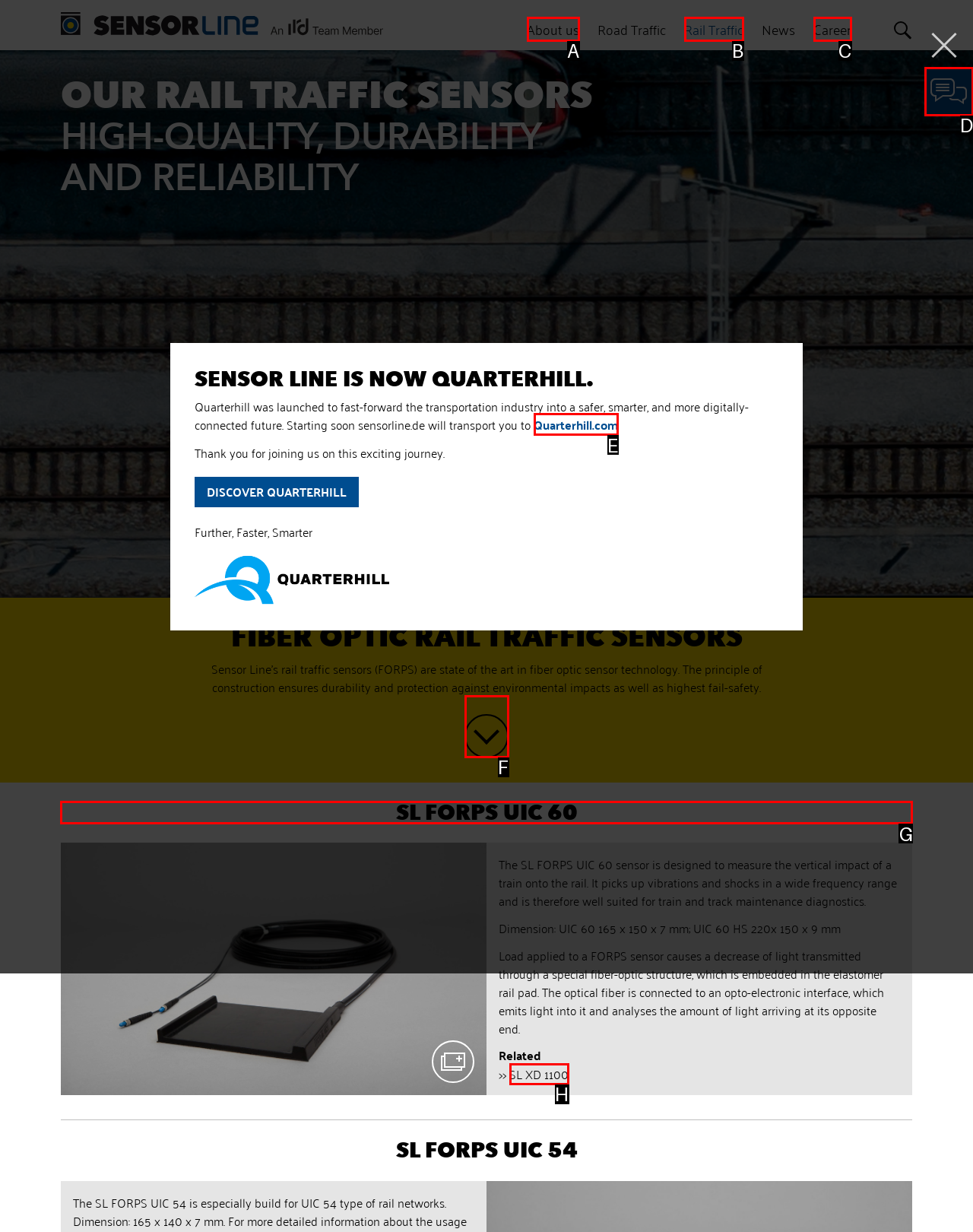Select the appropriate HTML element that needs to be clicked to execute the following task: Learn more about SL FORPS UIC 60. Respond with the letter of the option.

G